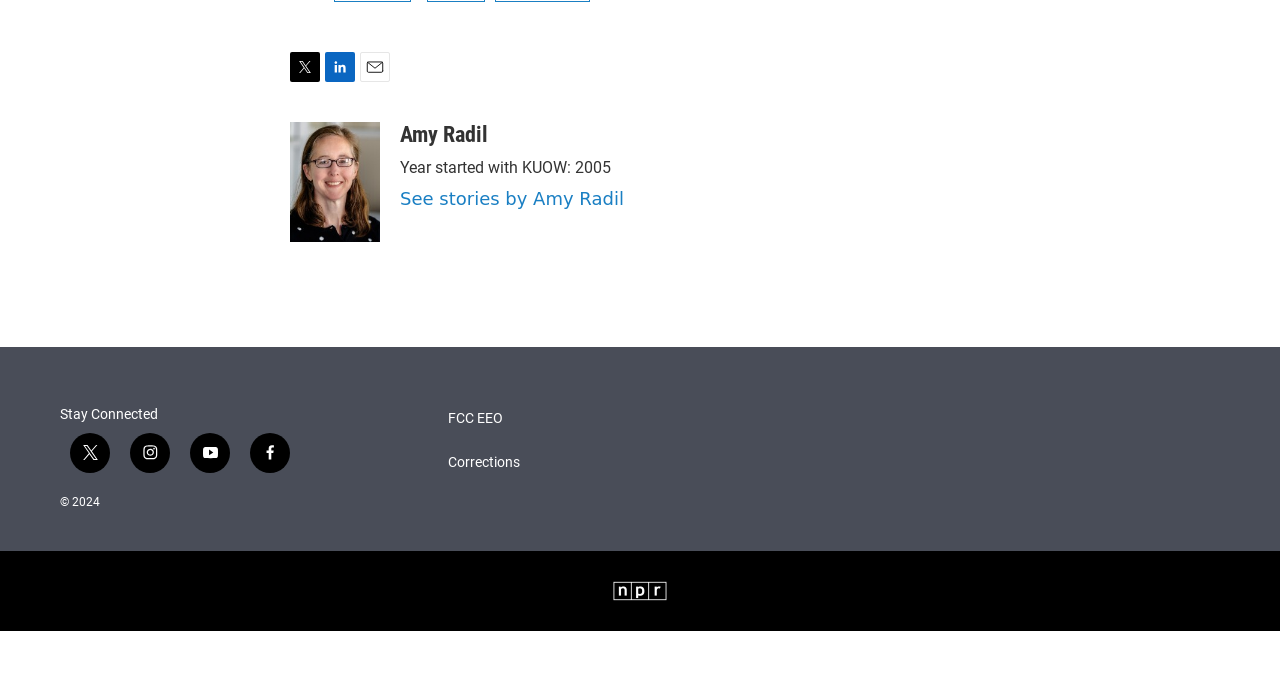Respond with a single word or short phrase to the following question: 
What is the copyright year of the webpage?

2024